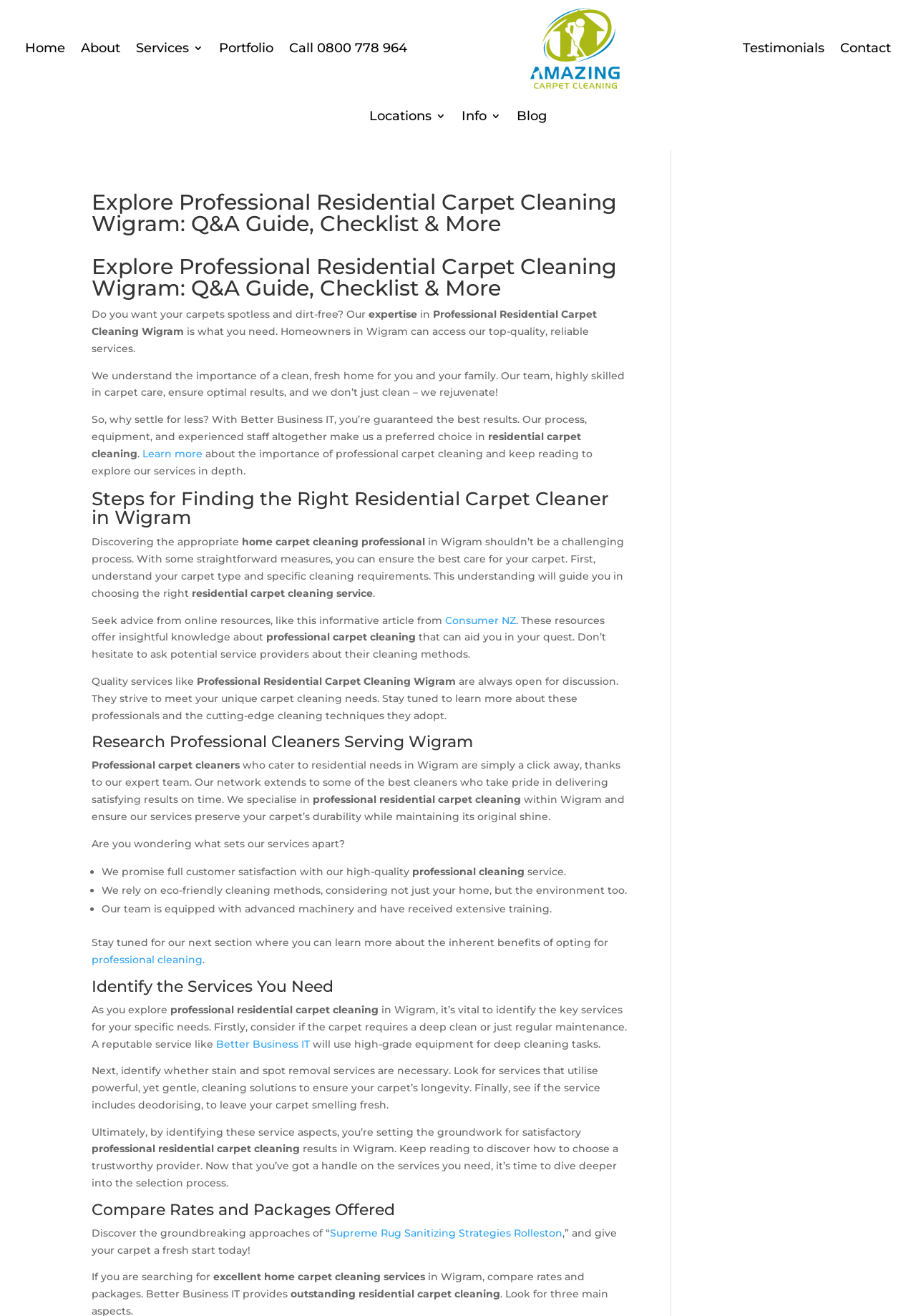Find the bounding box coordinates of the clickable area that will achieve the following instruction: "Visit the 'Testimonials' page".

[0.811, 0.006, 0.9, 0.067]